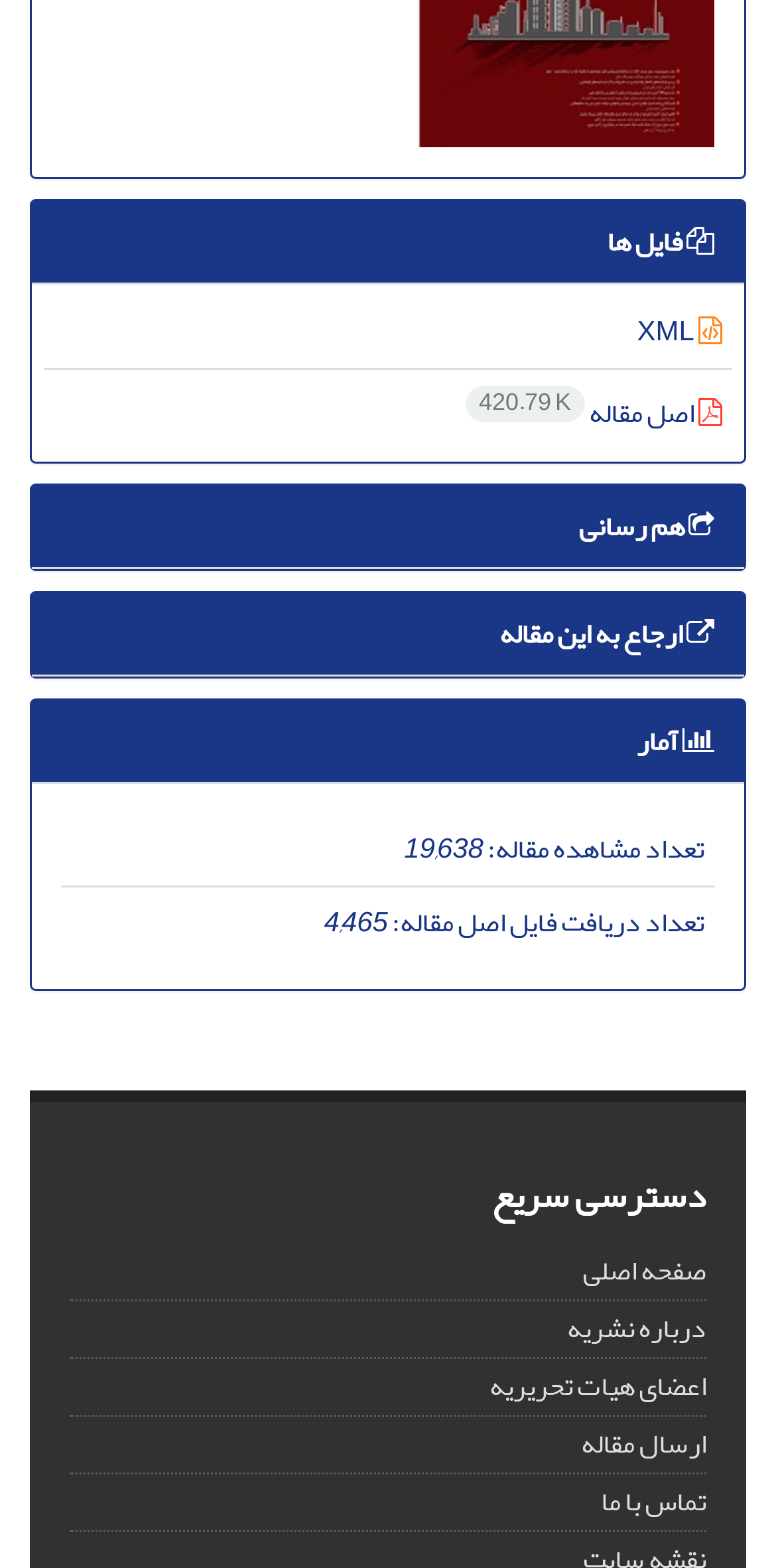Pinpoint the bounding box coordinates of the area that must be clicked to complete this instruction: "check article statistics".

[0.623, 0.524, 0.908, 0.558]